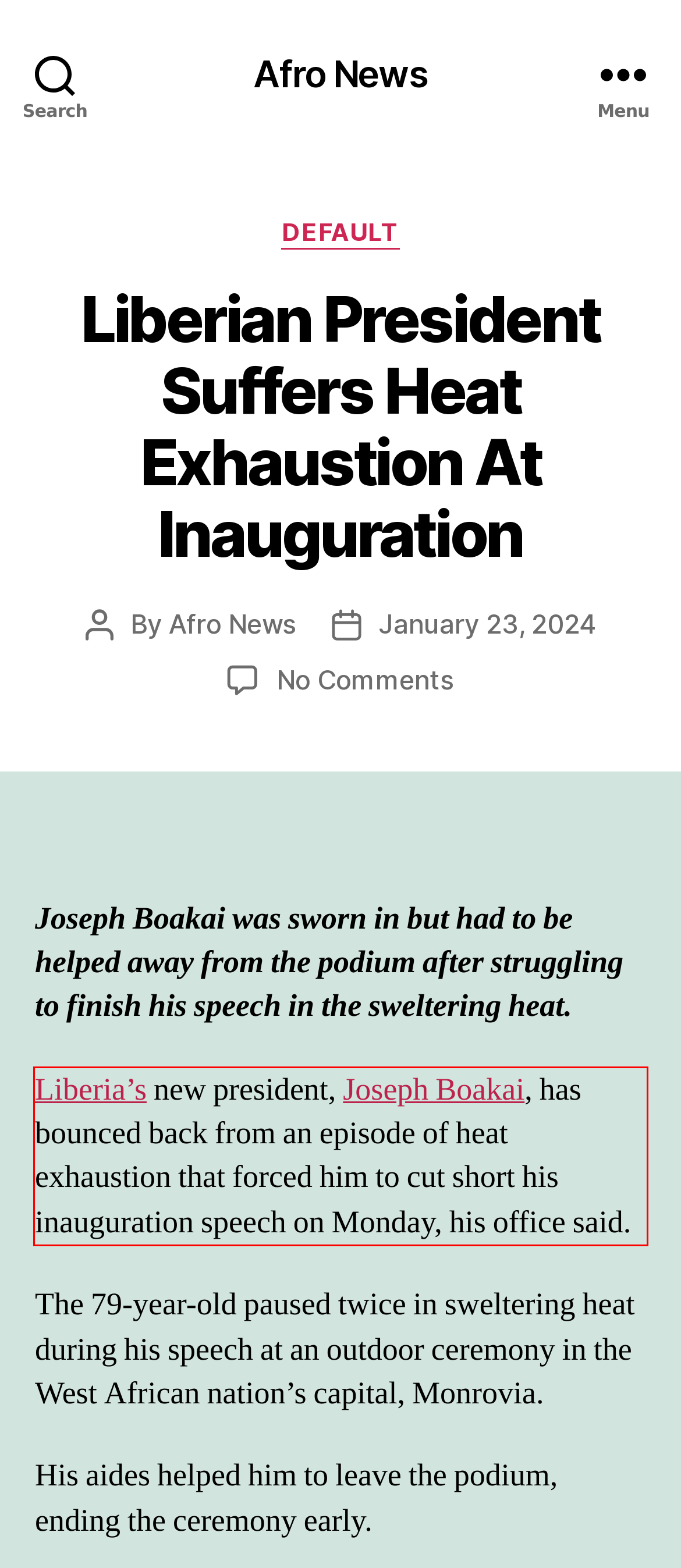With the provided screenshot of a webpage, locate the red bounding box and perform OCR to extract the text content inside it.

Liberia’s new president, Joseph Boakai, has bounced back from an episode of heat exhaustion that forced him to cut short his inauguration speech on Monday, his office said.